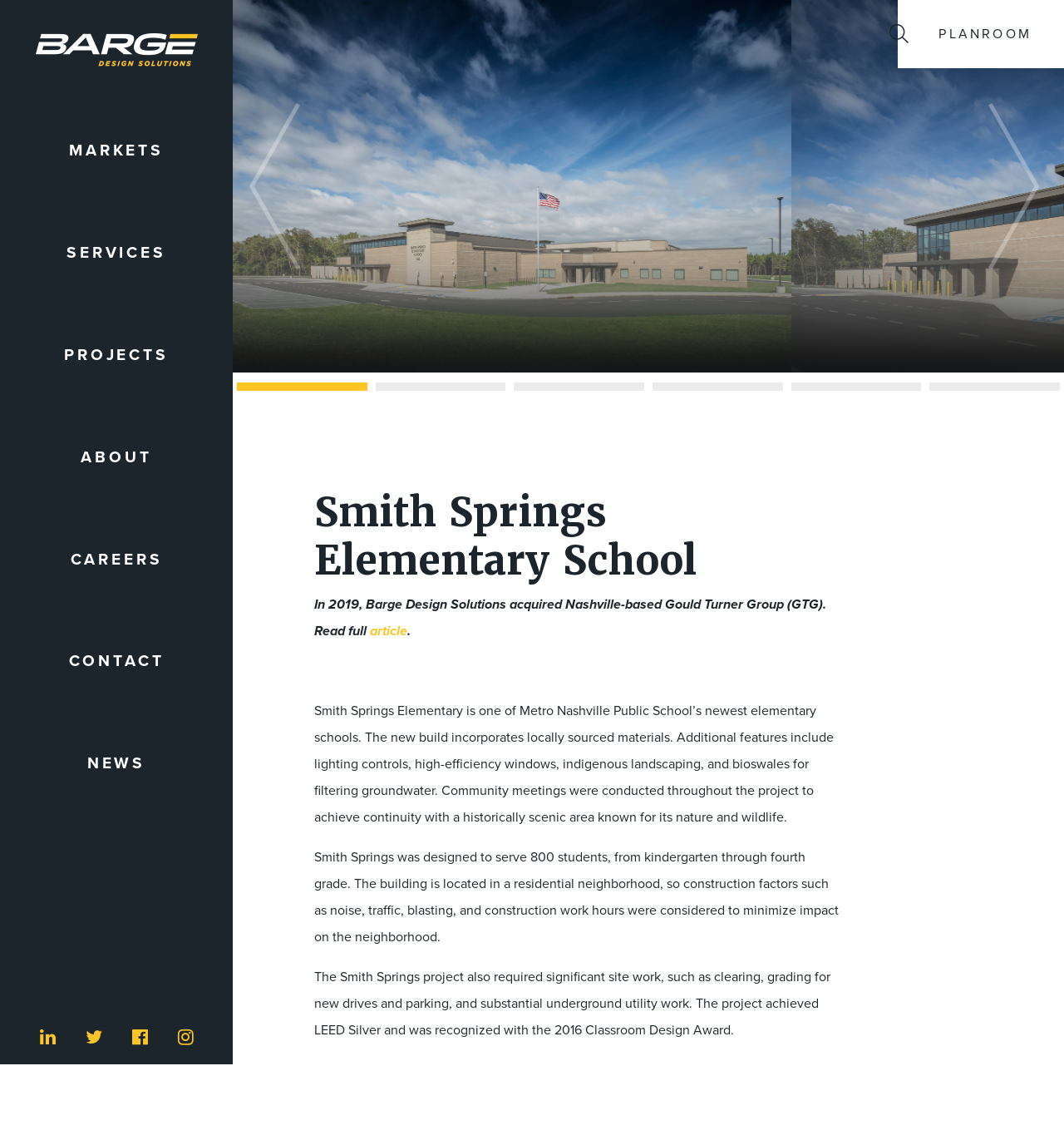Highlight the bounding box coordinates of the region I should click on to meet the following instruction: "Click the Next button".

[0.609, 0.0, 1.0, 0.328]